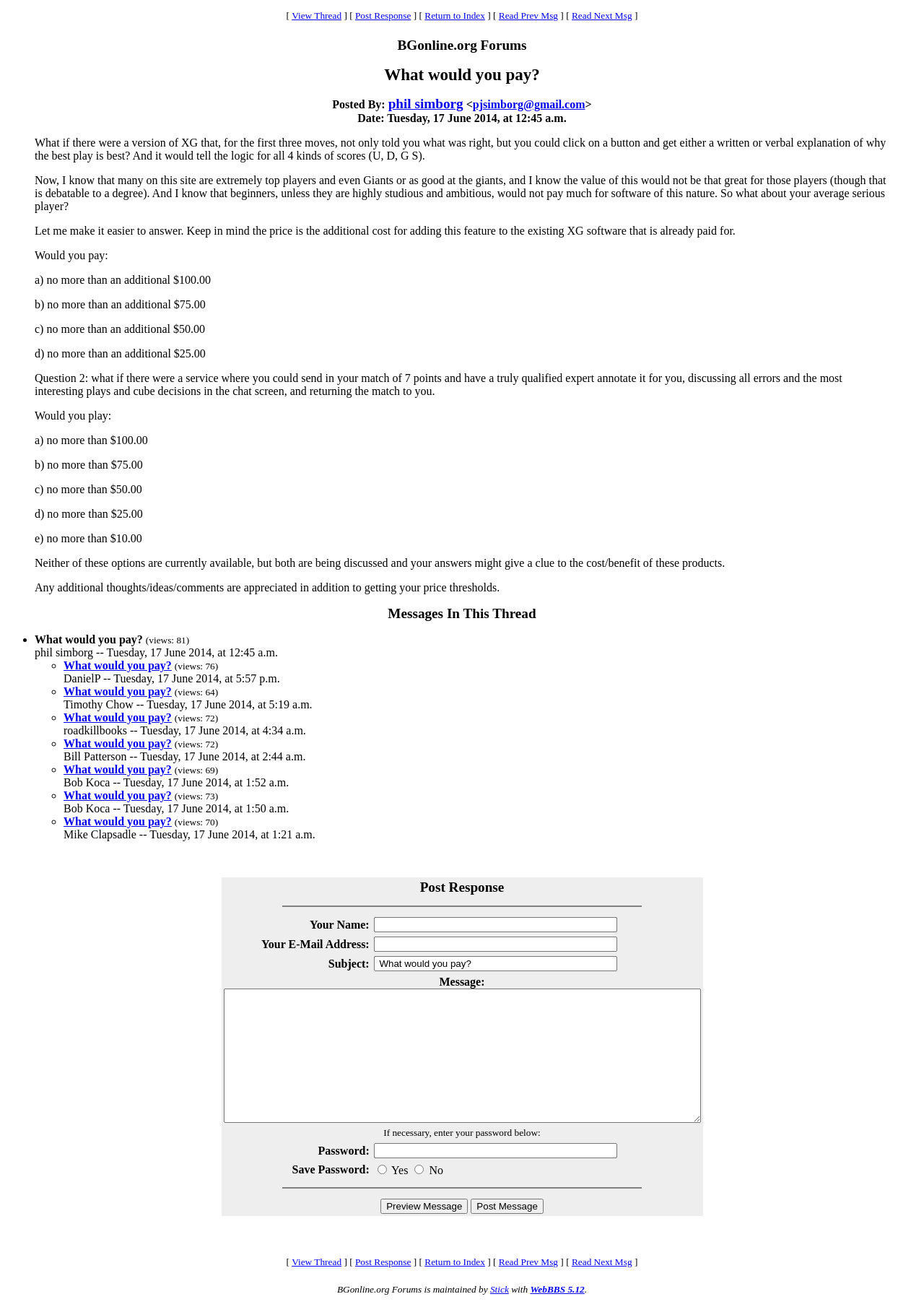Pinpoint the bounding box coordinates of the area that must be clicked to complete this instruction: "Click on the 'Home' link".

None